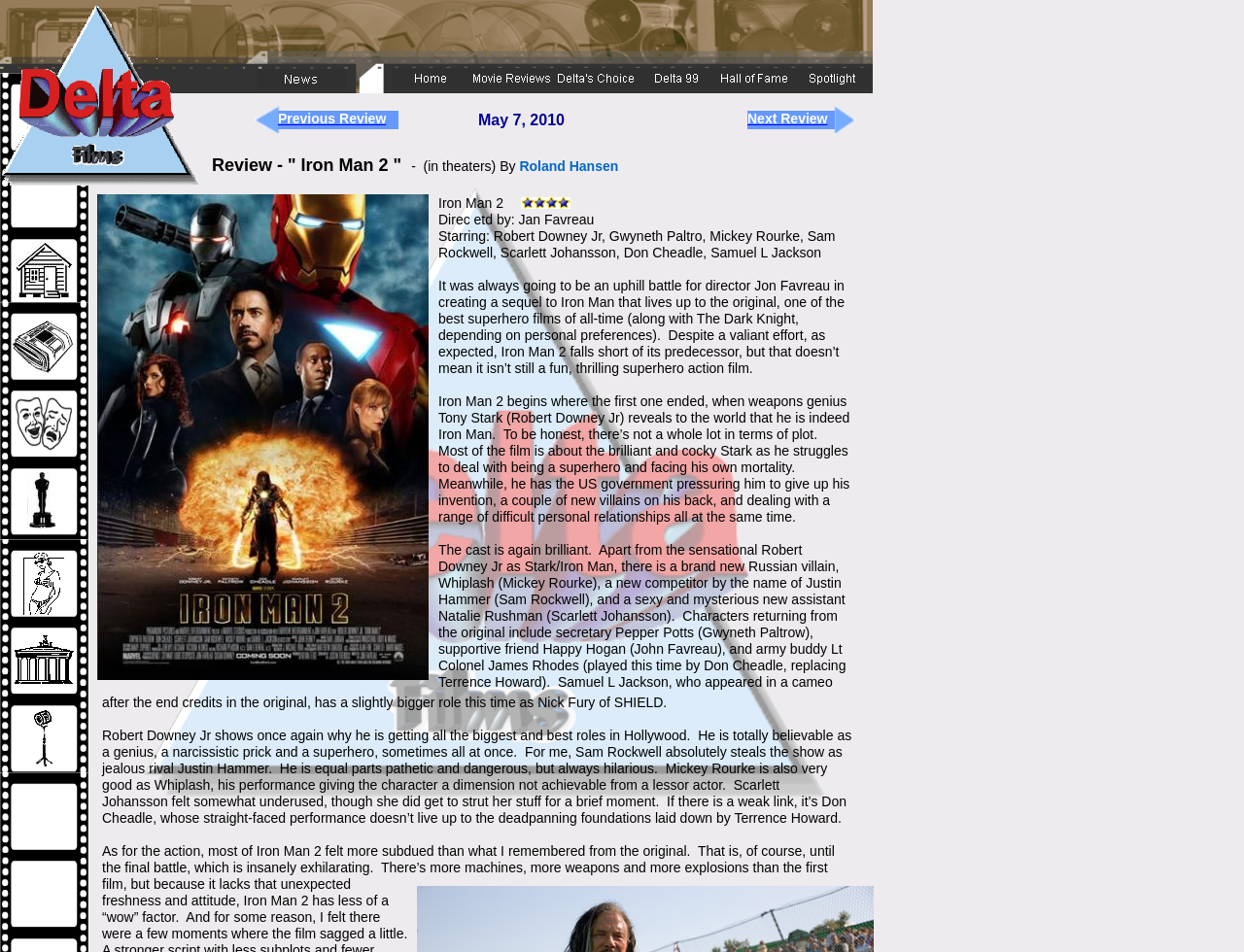What is the name of the villain played by Mickey Rourke?
Please give a detailed answer to the question using the information shown in the image.

The answer can be found in the StaticText element with the text 'a brand new Russian villain, Whiplash (Mickey Rourke)'.